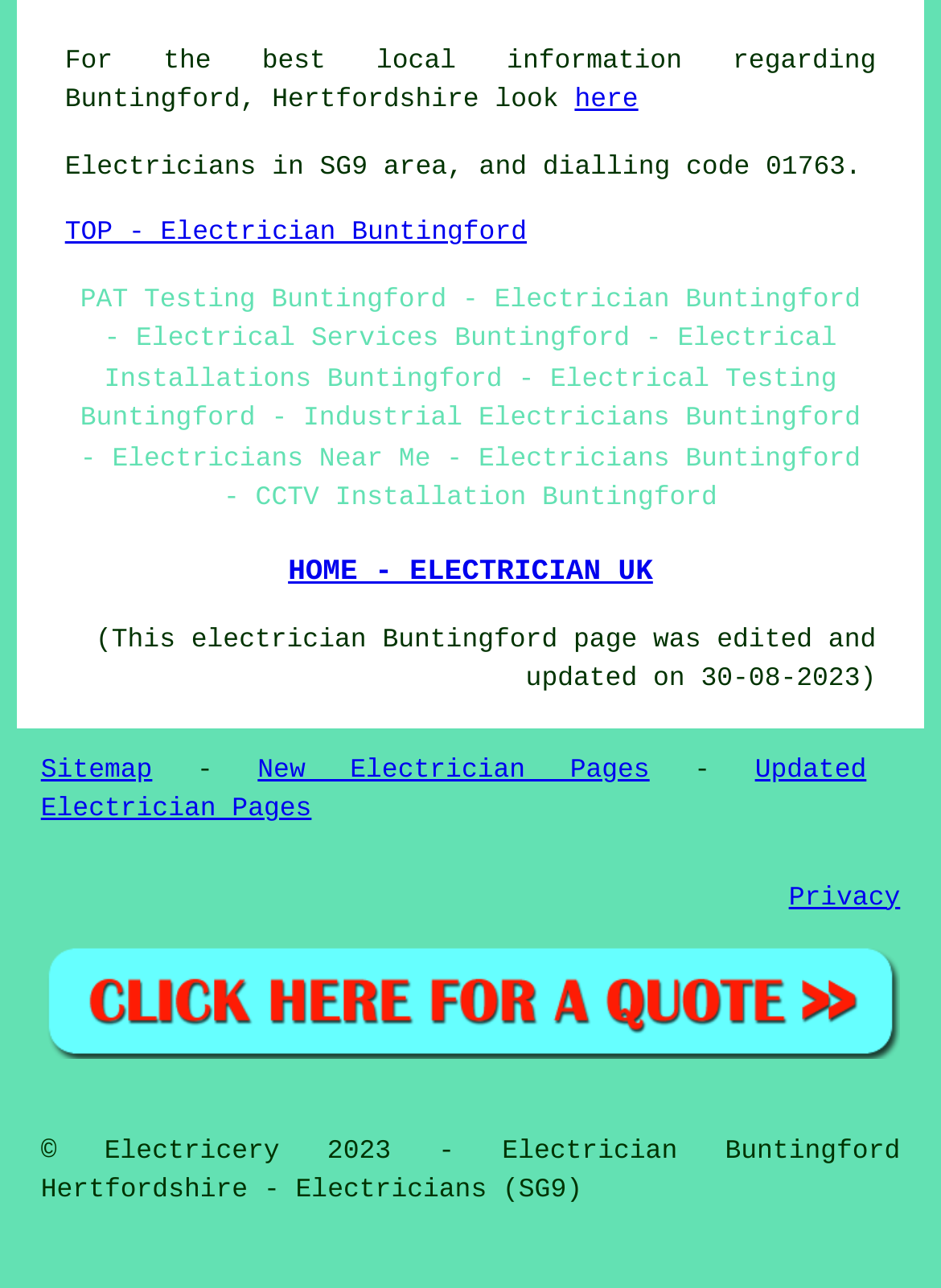Please provide a one-word or short phrase answer to the question:
What is the name of the electrician service provider?

Electricery